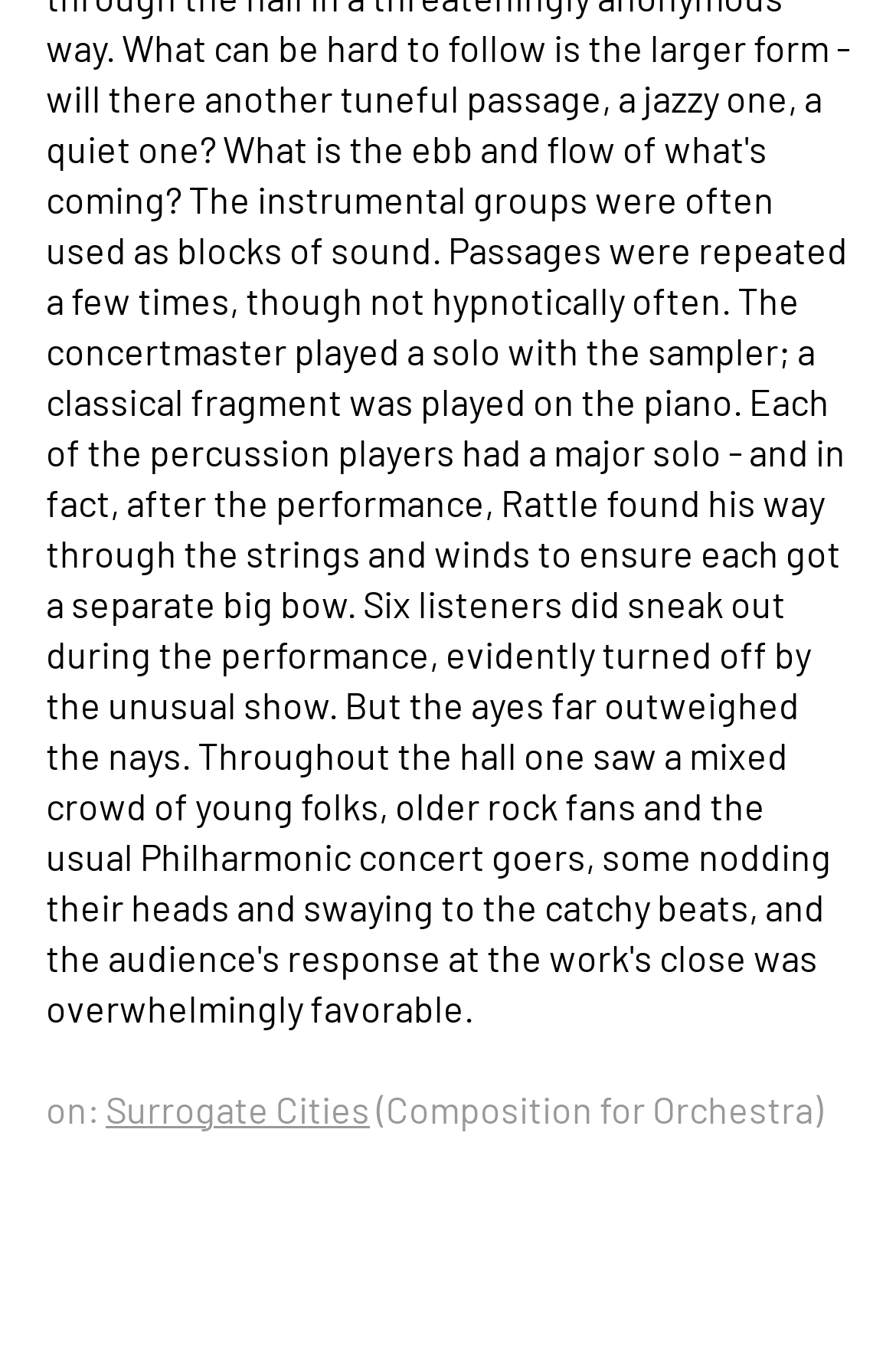Using the provided element description, identify the bounding box coordinates as (top-left x, top-left y, bottom-right x, bottom-right y). Ensure all values are between 0 and 1. Description: Surrogate Cities

[0.118, 0.796, 0.413, 0.828]